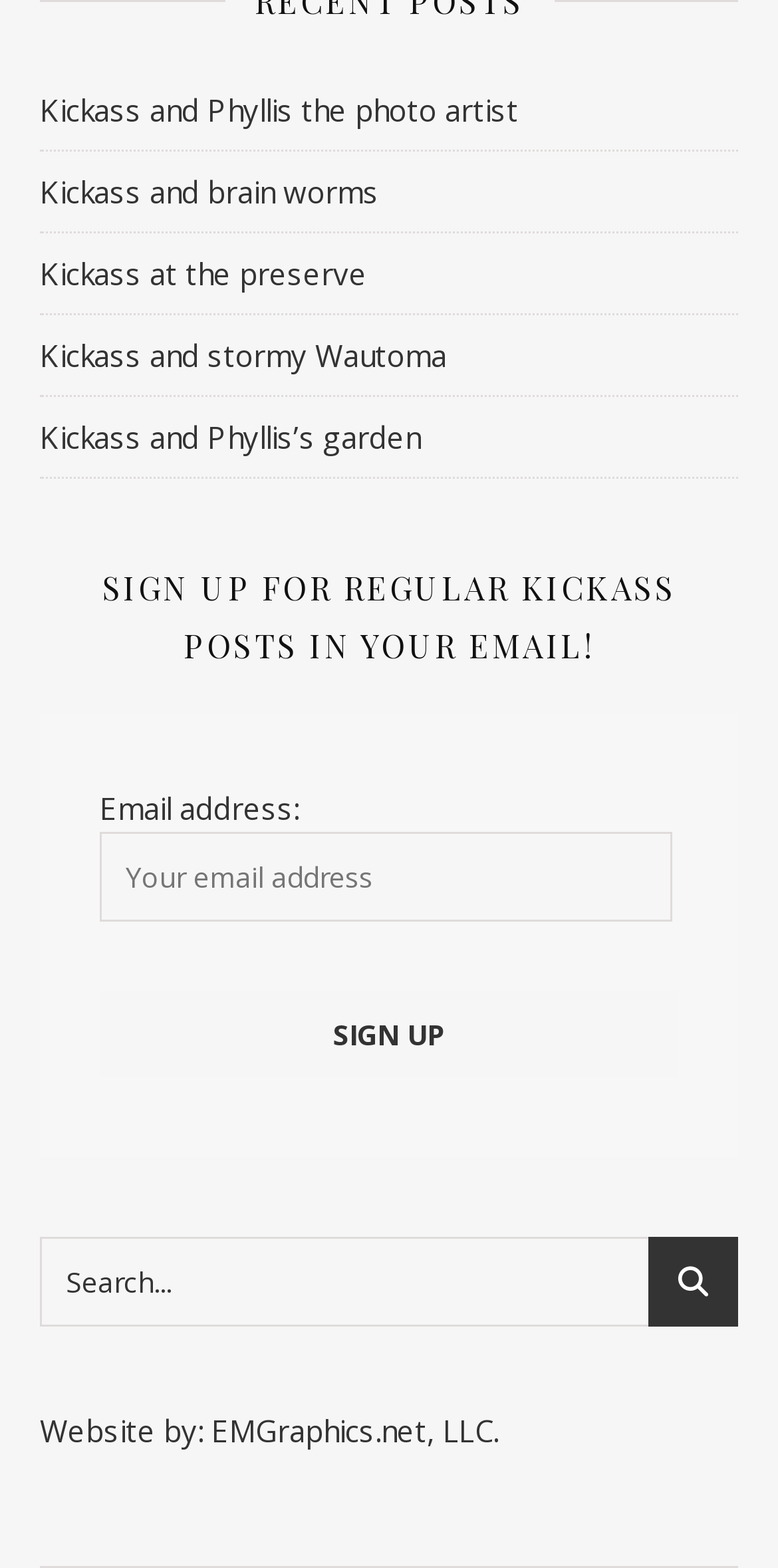Predict the bounding box coordinates of the area that should be clicked to accomplish the following instruction: "Translate to English on Instagram". The bounding box coordinates should consist of four float numbers between 0 and 1, i.e., [left, top, right, bottom].

None